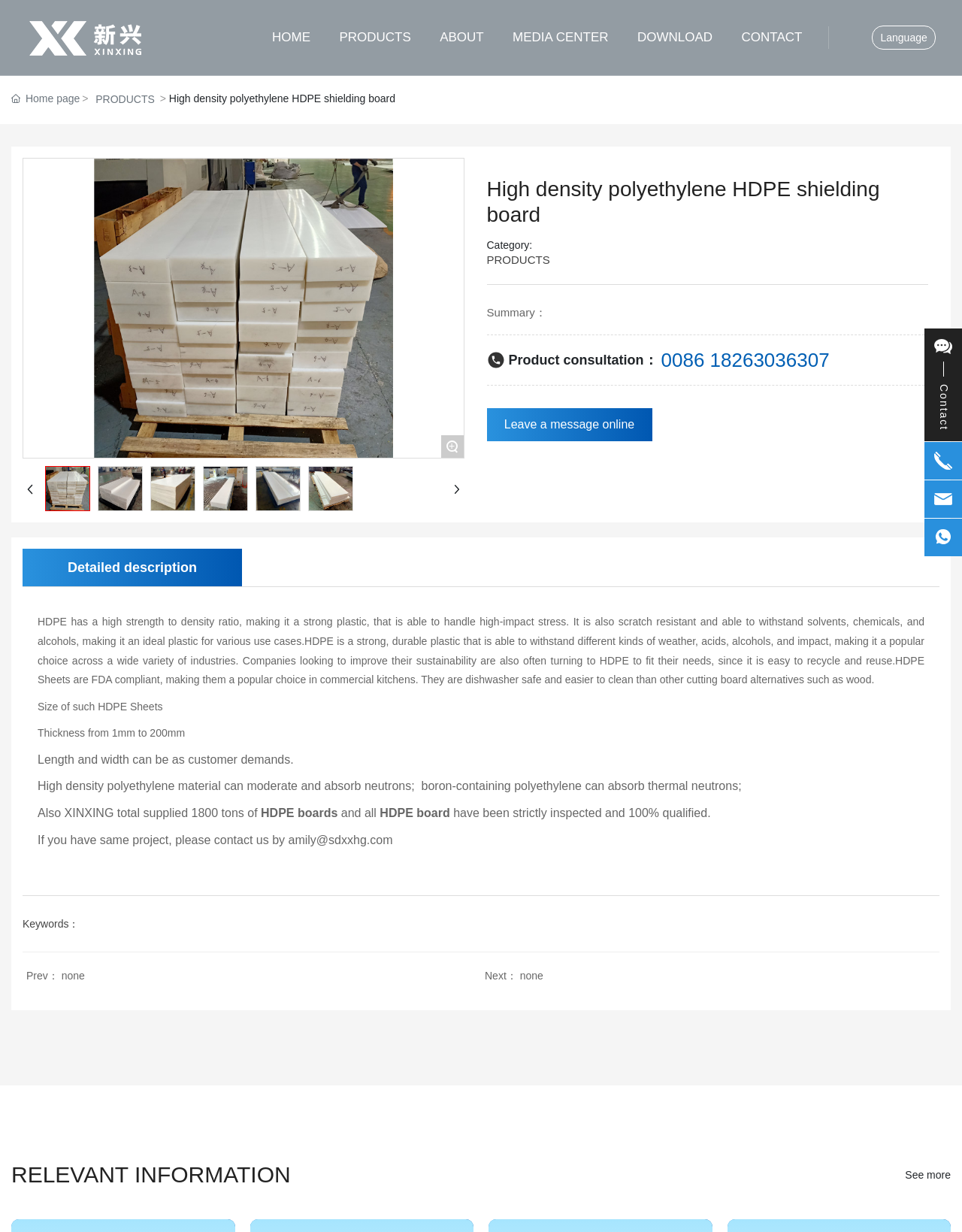Based on the image, give a detailed response to the question: What is the name of the company?

The company name can be found in the top-left corner of the webpage, where it is written as 'Shandong Ningjin Xinxing Chemical Co.,Ltd.' in both text and image form.